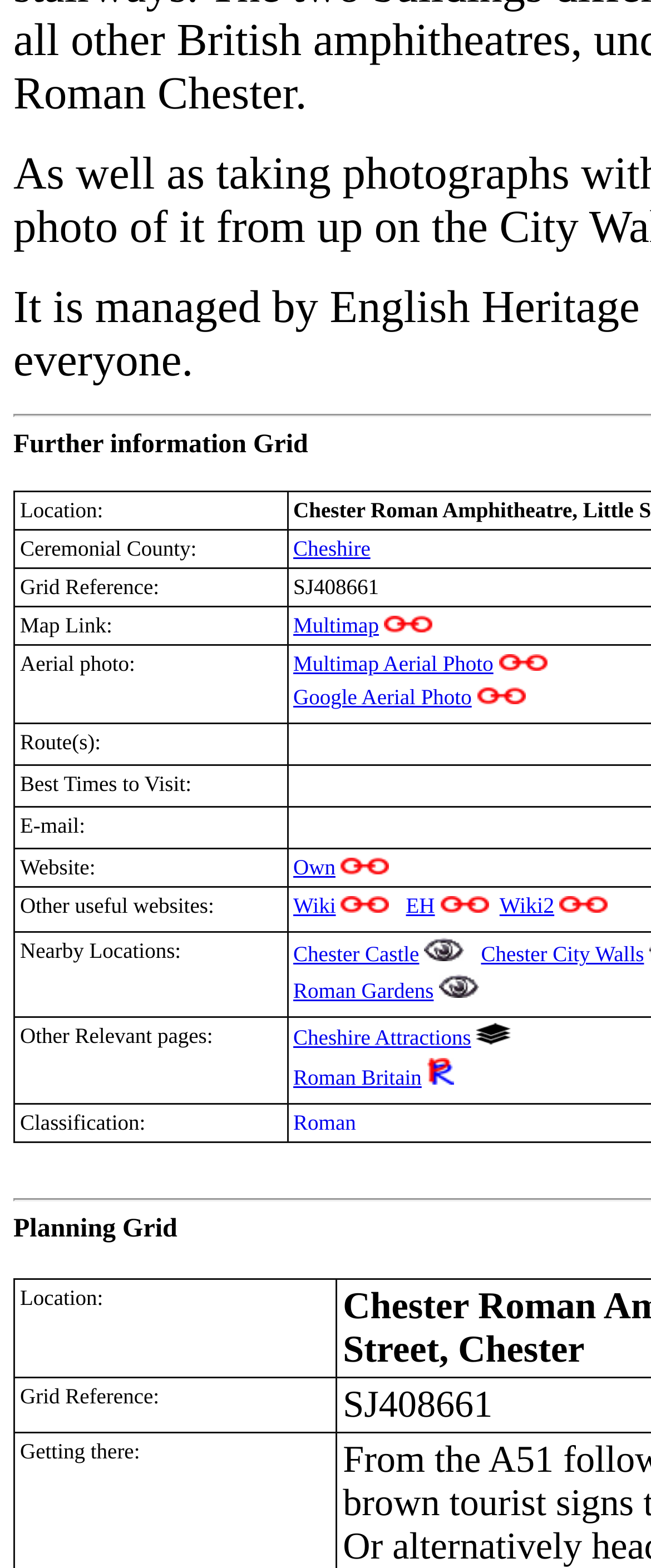How many links are there in the 'Other useful websites:' section?
Based on the screenshot, provide a one-word or short-phrase response.

5